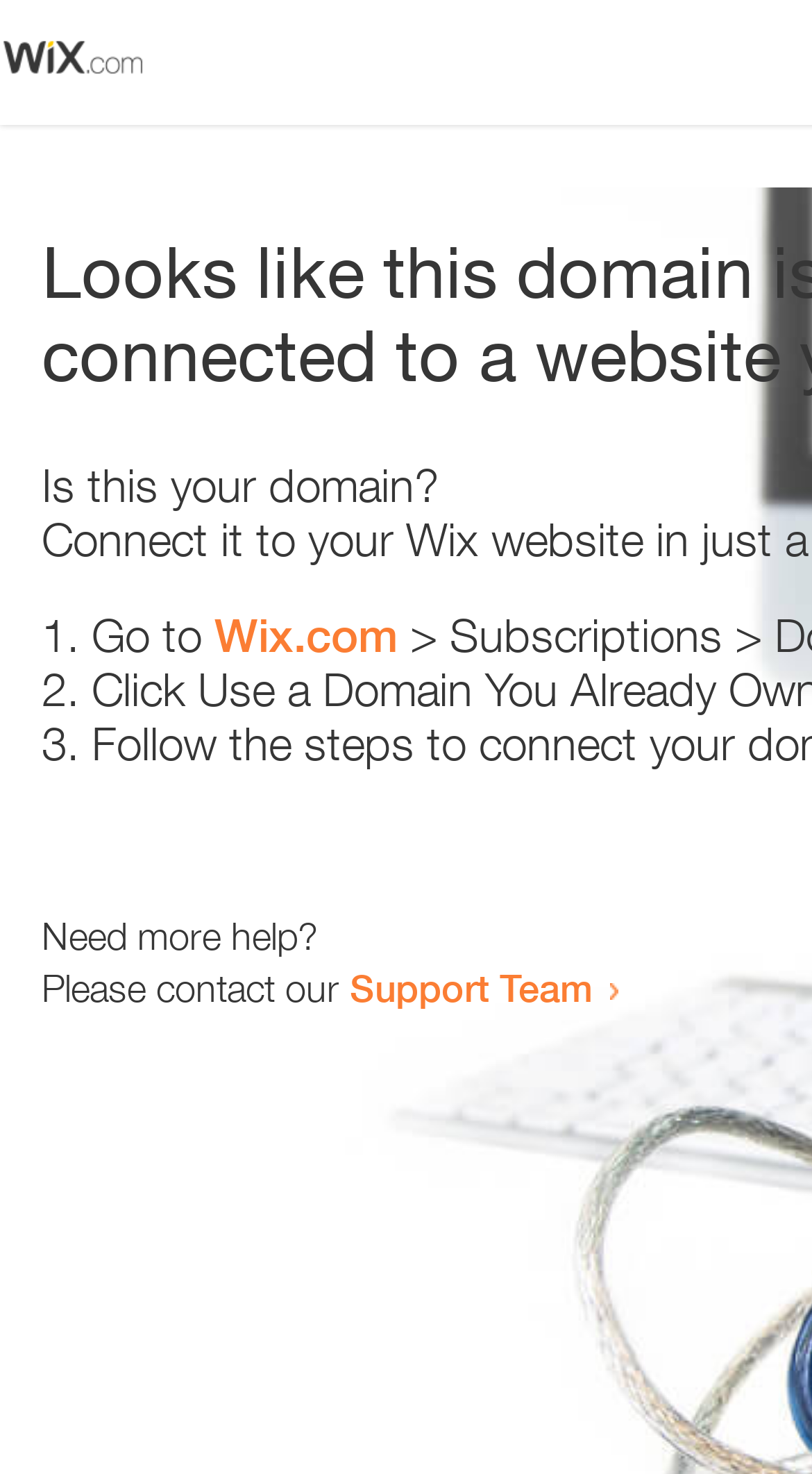Give a concise answer of one word or phrase to the question: 
What is the link text below the question 'Need more help?'

Support Team